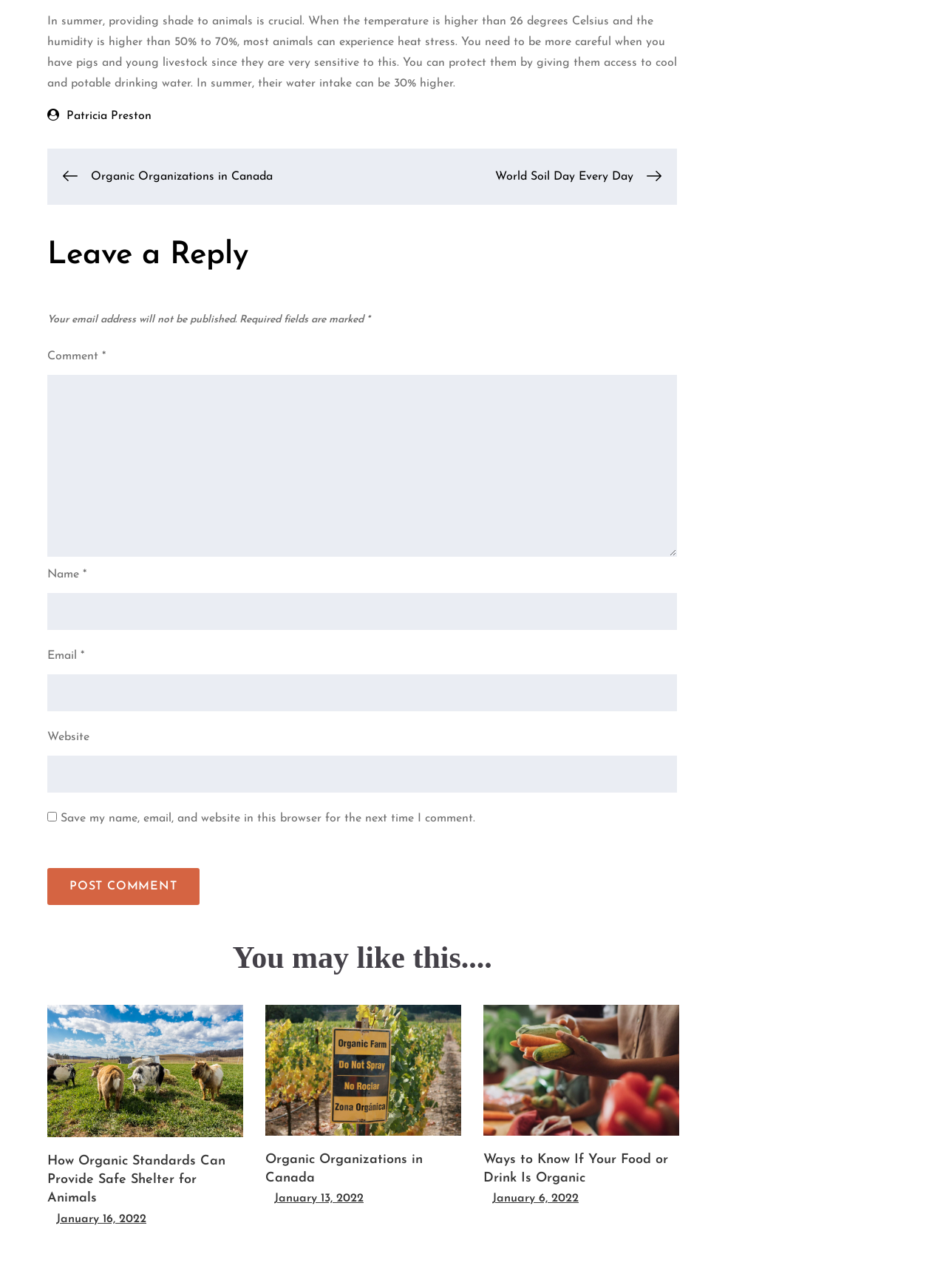What is the format of the suggested post dates?
Answer the question with a single word or phrase by looking at the picture.

Month day, year